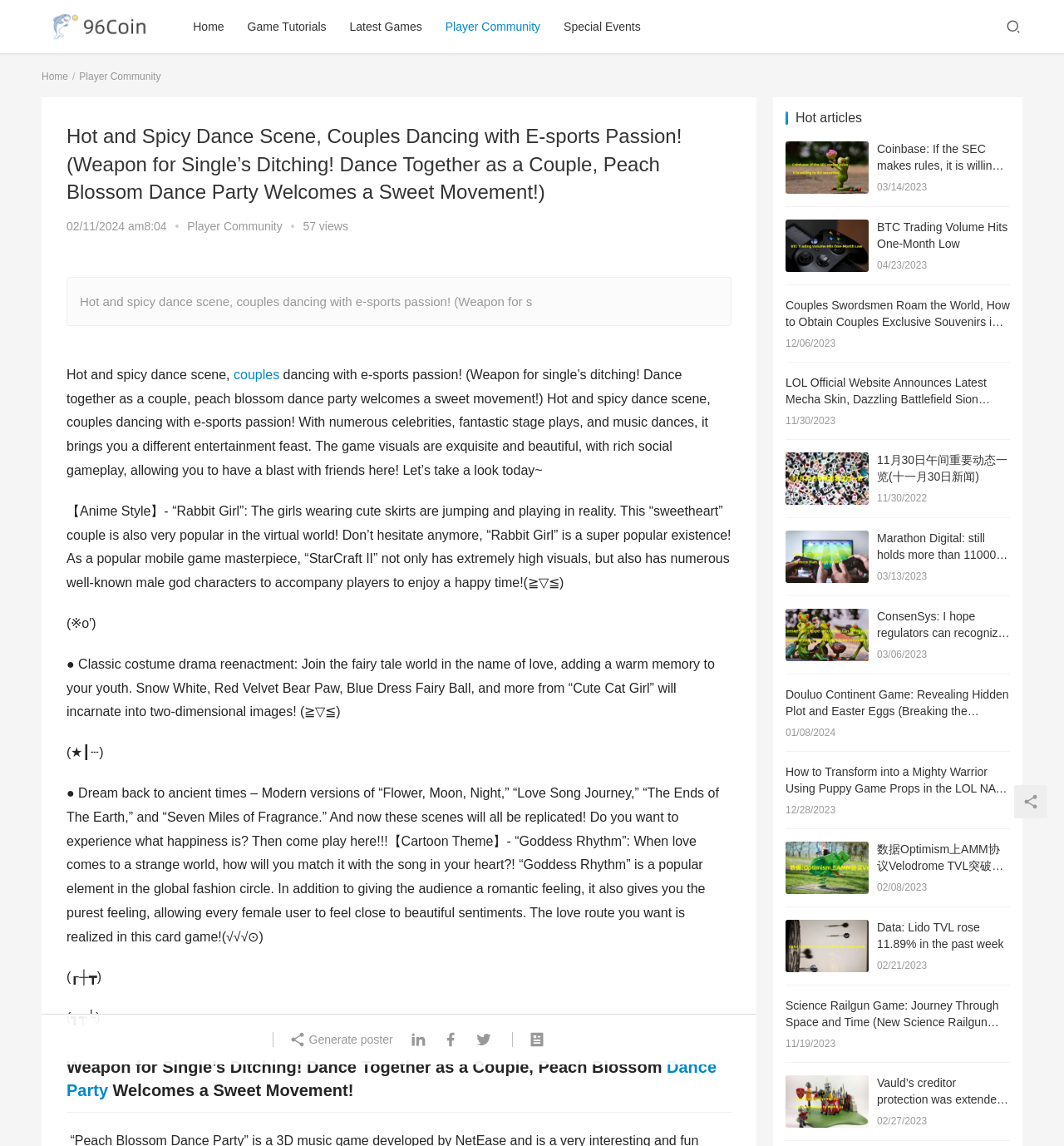What is the title of the article below the video?
Using the information from the image, answer the question thoroughly.

The title of the article is located below the video with a bounding box coordinate of [0.075, 0.257, 0.5, 0.269]. The text 'Hot and spicy dance scene, couples dancing with e-sports passion!' is the title of the article.